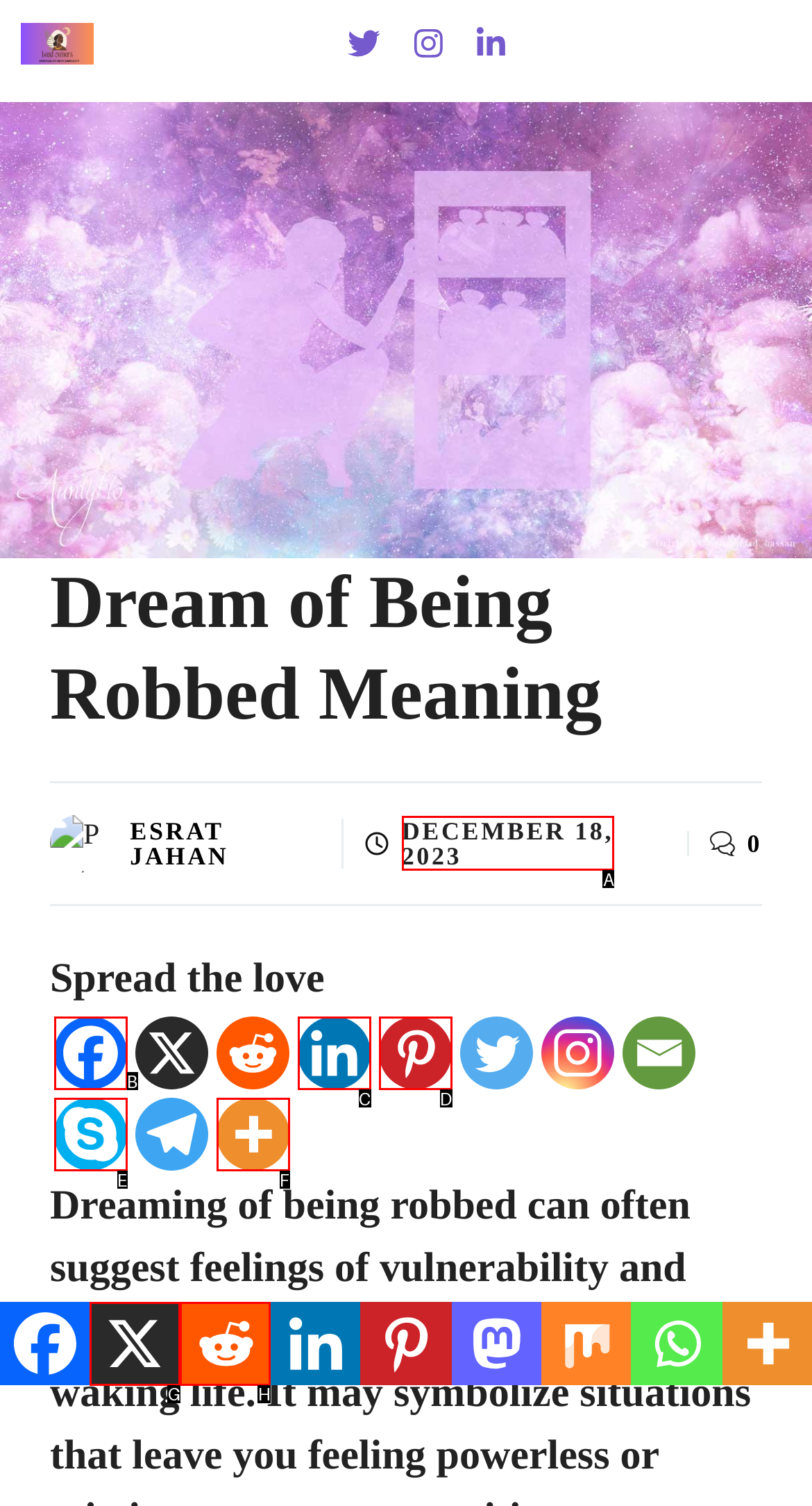Please identify the correct UI element to click for the task: Check the post date Respond with the letter of the appropriate option.

A